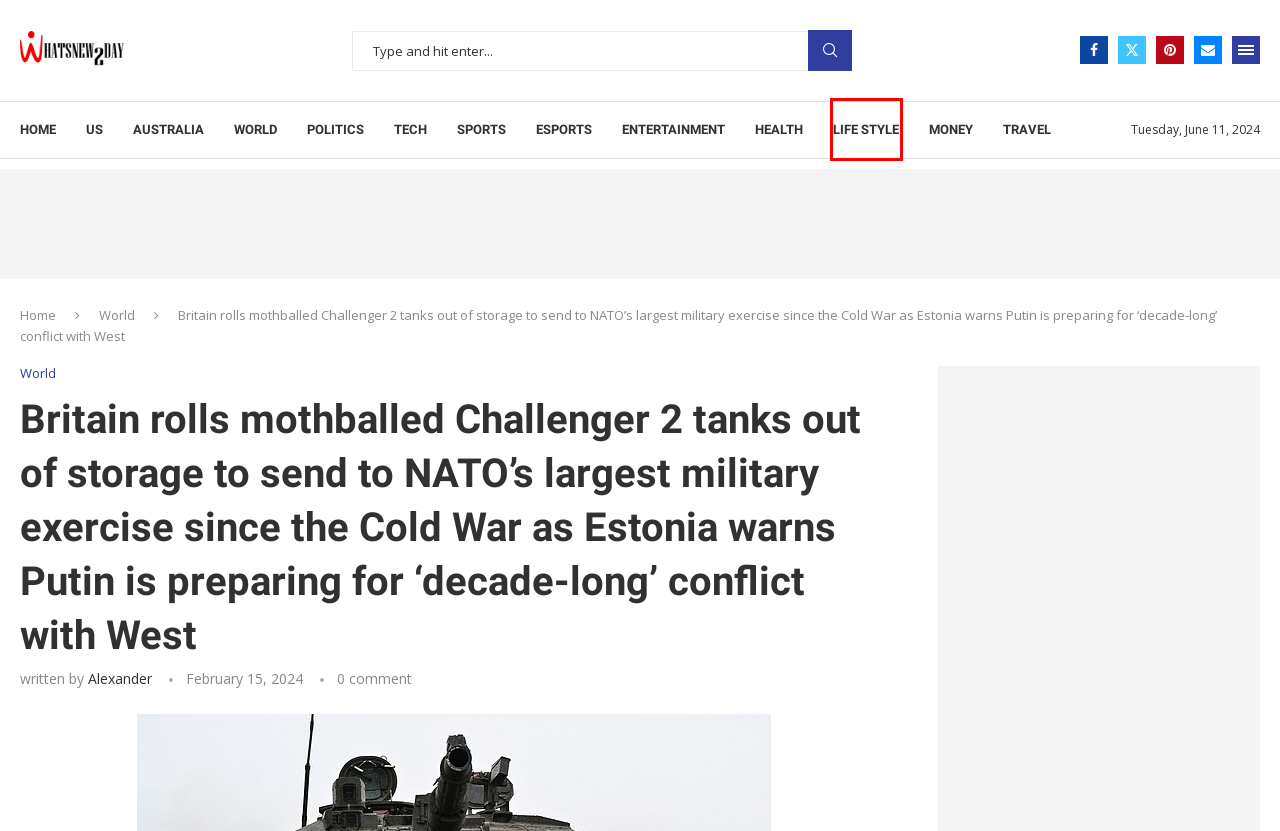Given a webpage screenshot featuring a red rectangle around a UI element, please determine the best description for the new webpage that appears after the element within the bounding box is clicked. The options are:
A. Money - WhatsNew2Day
B. Esports - WhatsNew2Day
C. Life Style - WhatsNew2Day
D. Travel - WhatsNew2Day
E. Entertainment - WhatsNew2Day
F. Politics - WhatsNew2Day
G. Tech - WhatsNew2Day
H. World - WhatsNew2Day

C